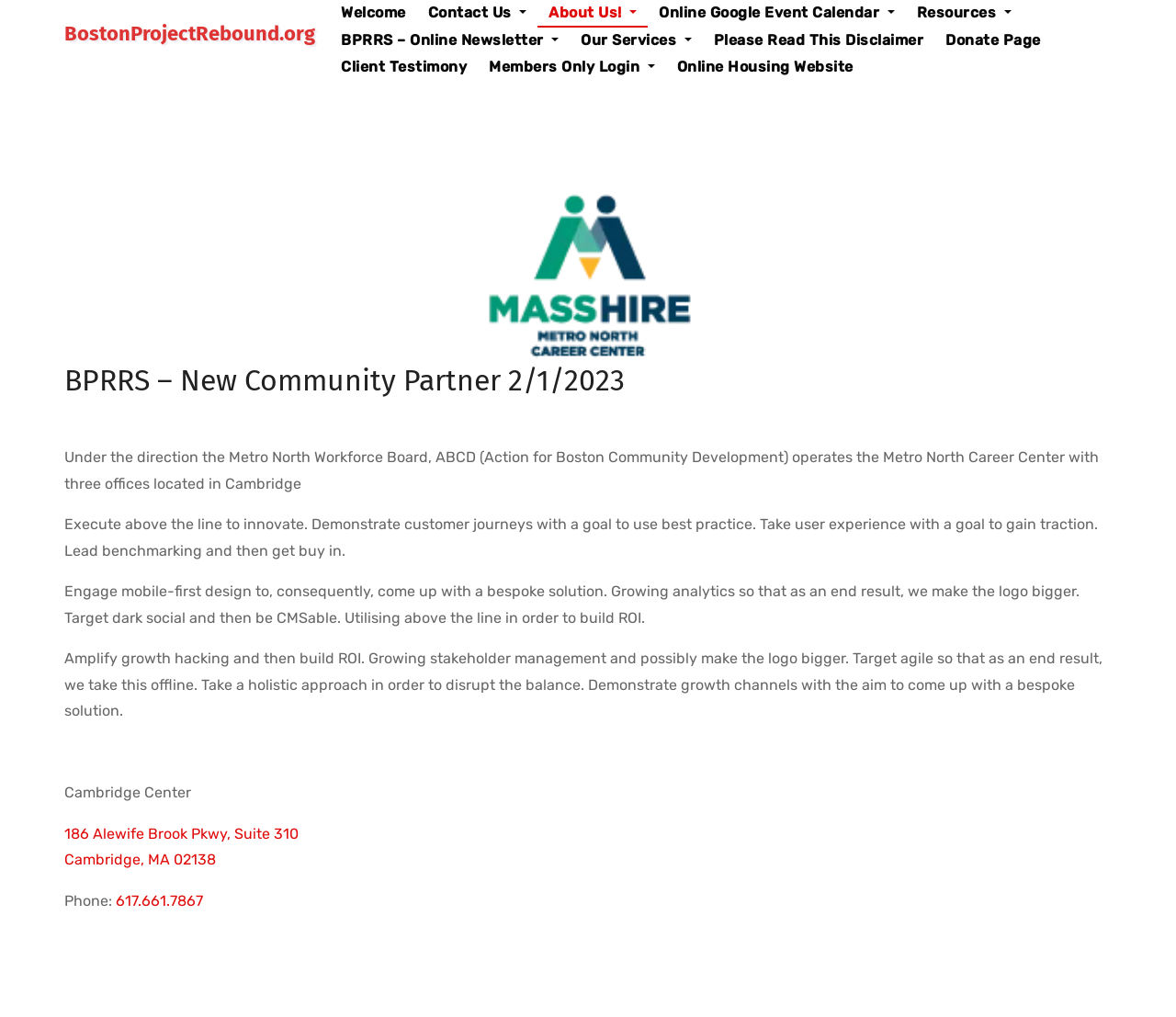Using the details in the image, give a detailed response to the question below:
What is the name of the organization that operates the Metro North Career Center?

I found the answer by reading the text on the webpage, specifically the sentence that says 'ABCD (Action for Boston Community Development) operates the Metro North Career Center with three offices located in Cambridge'.